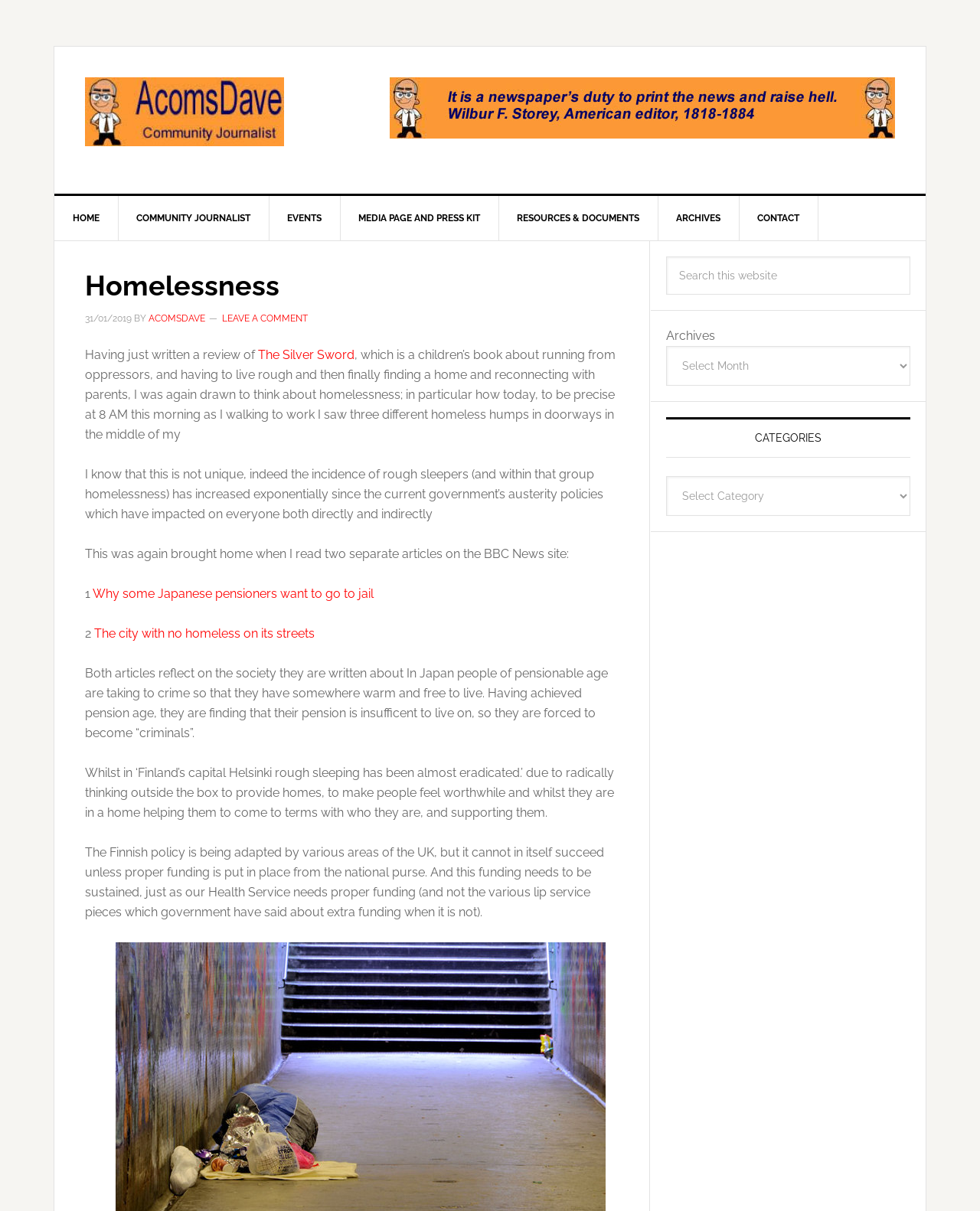Kindly respond to the following question with a single word or a brief phrase: 
What is the topic of the article?

Homelessness